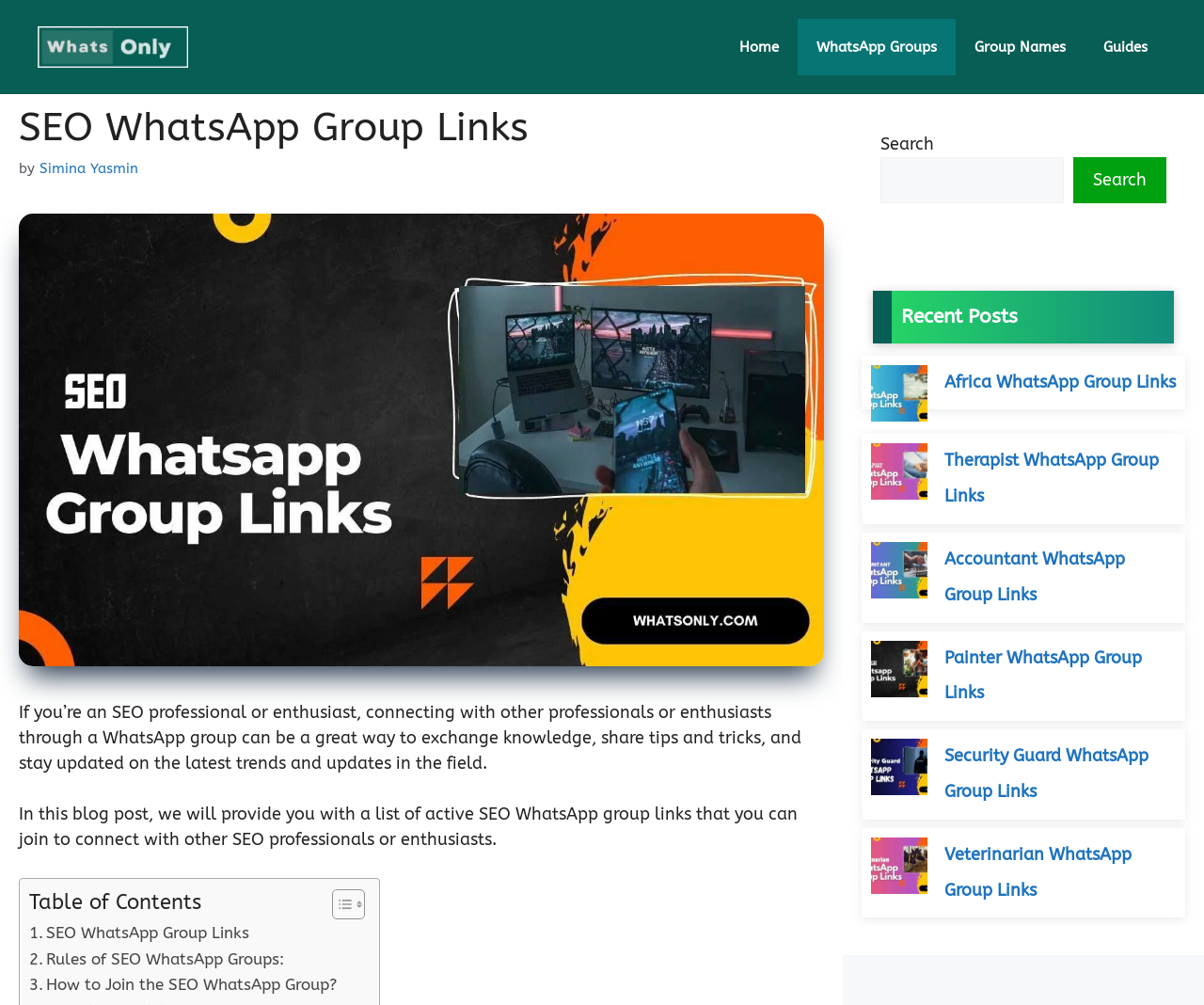How many recent posts are listed on the webpage?
Please provide a detailed and thorough answer to the question.

In the 'Recent Posts' section, there are 6 recent posts listed, each with an image and a link to the post, including 'Africa WhatsApp Group Links', 'Therapist WhatsApp Group Links', 'Accountant WhatsApp Group Links', 'Painter WhatsApp Group Links', 'Security Guard WhatsApp Group Links', and 'Veterinarian WhatsApp Group Links'.